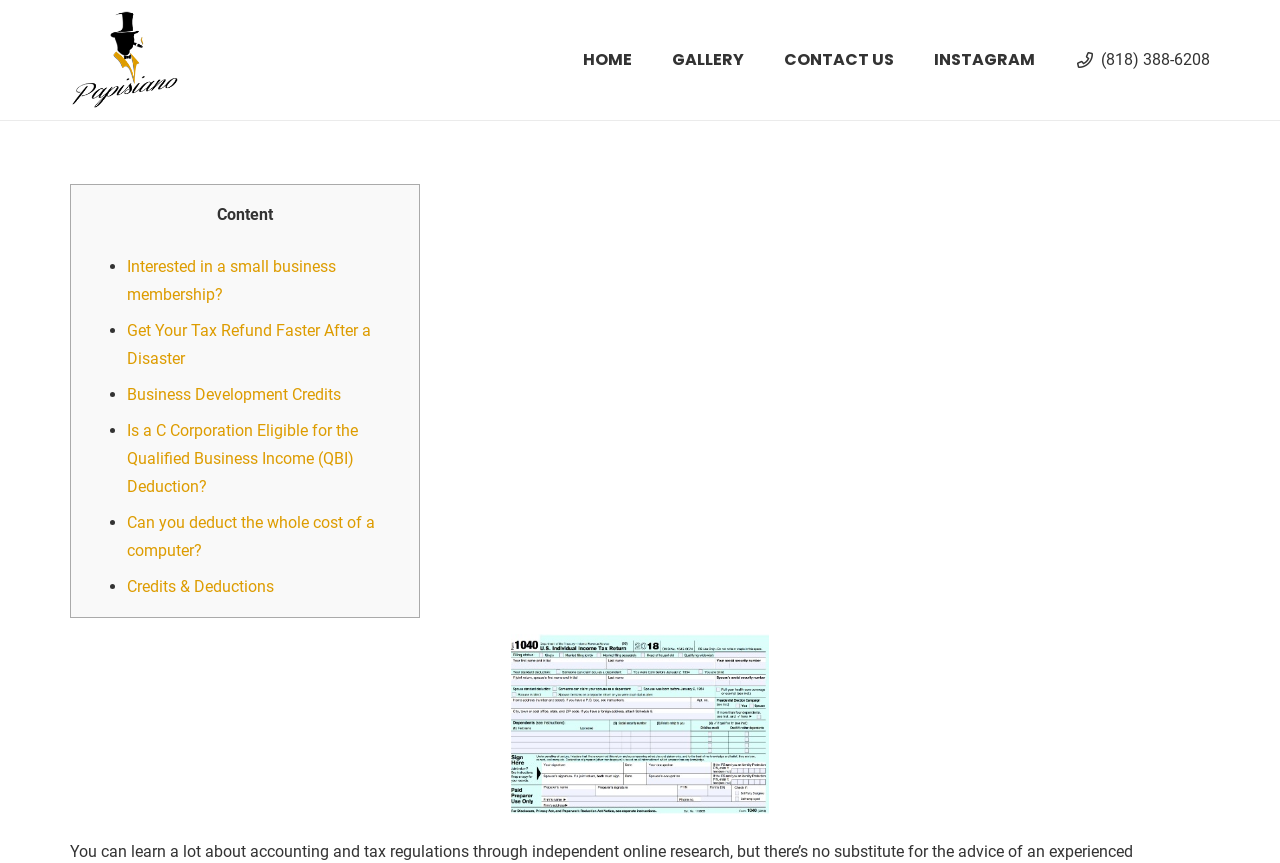Please specify the bounding box coordinates in the format (top-left x, top-left y, bottom-right x, bottom-right y), with values ranging from 0 to 1. Identify the bounding box for the UI component described as follows: CONTACT US

[0.597, 0.0, 0.714, 0.139]